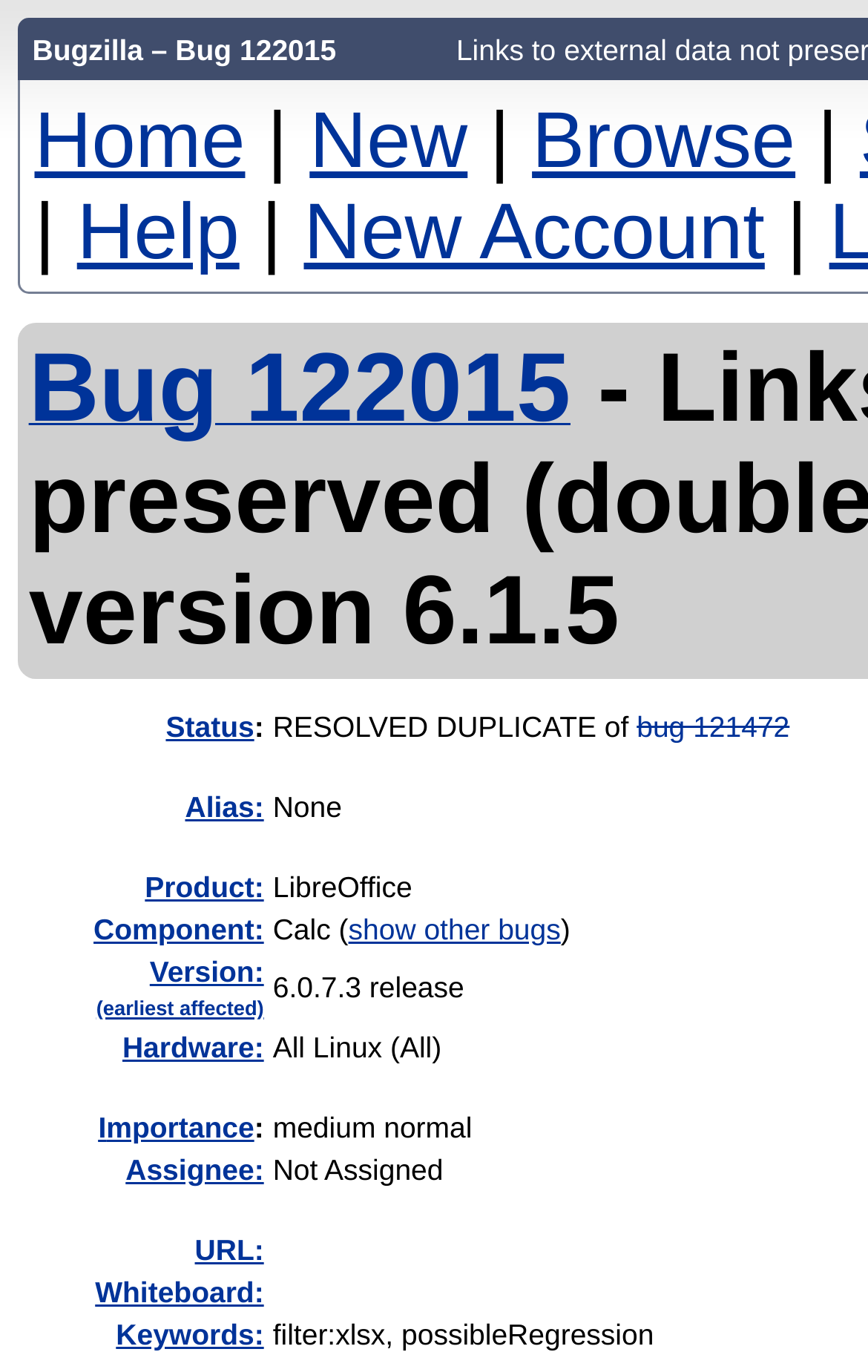How many links are there in the top navigation bar?
Using the image, answer in one word or phrase.

4